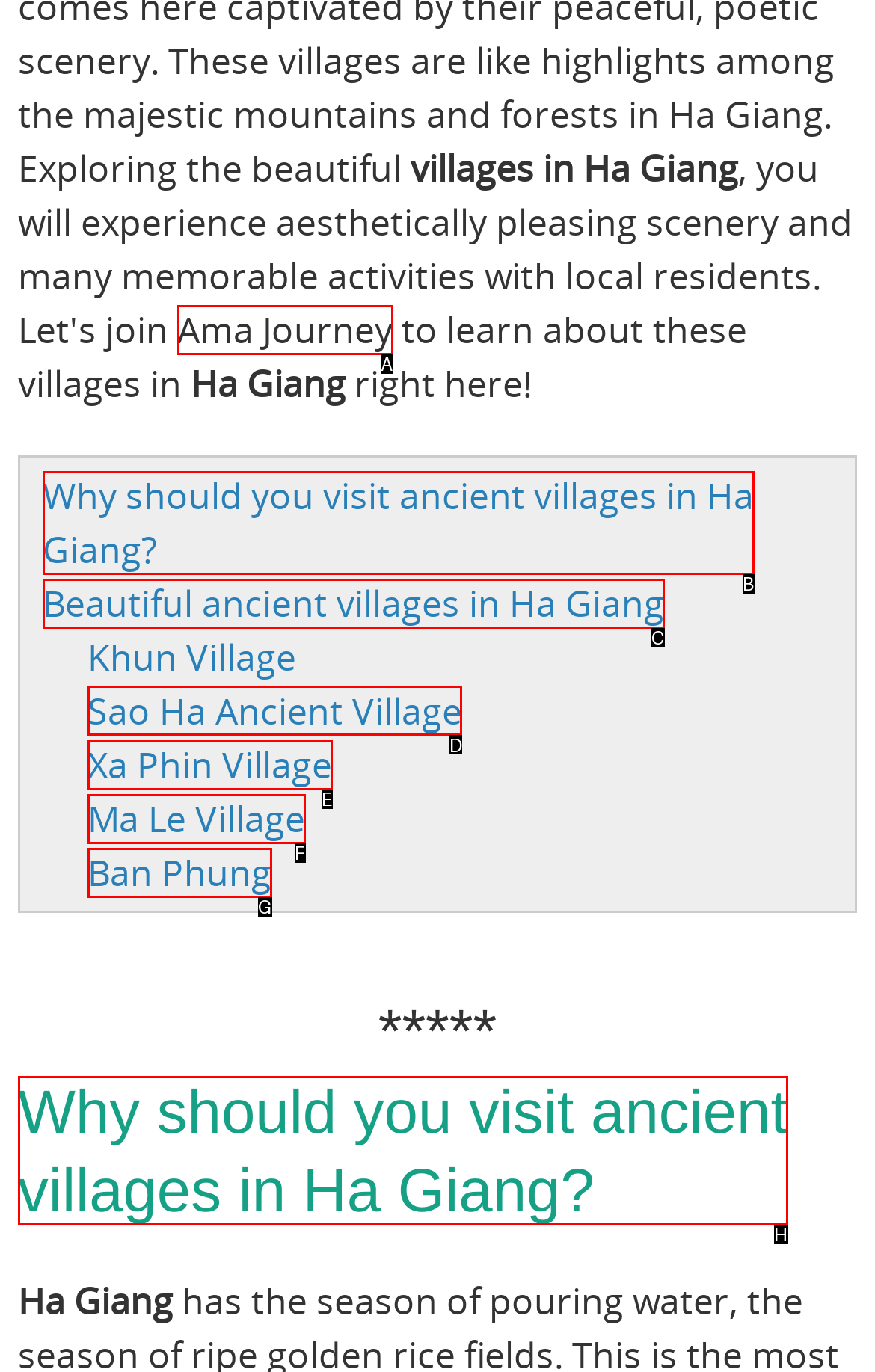Please identify the correct UI element to click for the task: Learn about 'Sao Ha Ancient Village' Respond with the letter of the appropriate option.

D